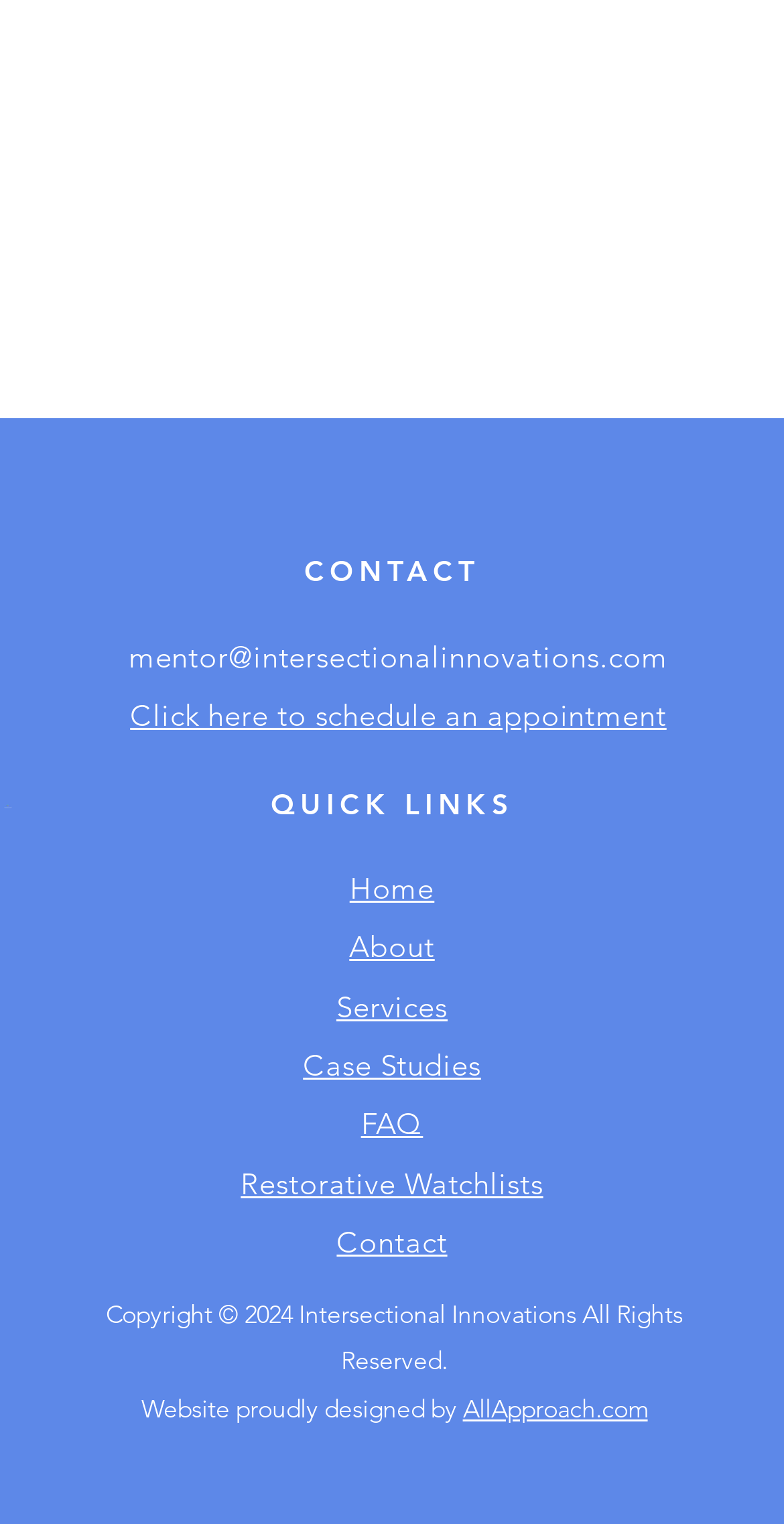Indicate the bounding box coordinates of the clickable region to achieve the following instruction: "Click on LinkedIn."

[0.41, 0.109, 0.487, 0.149]